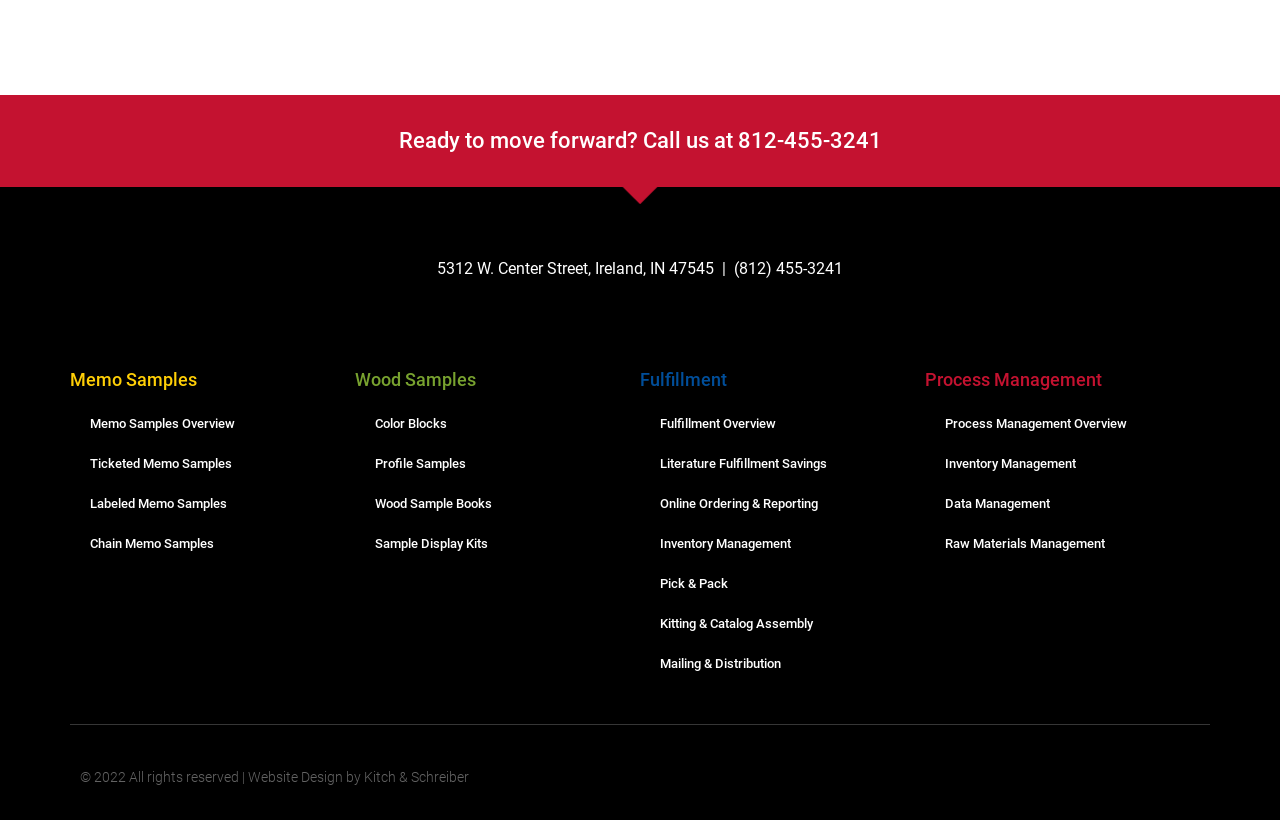Can you find the bounding box coordinates for the element that needs to be clicked to execute this instruction: "Explore fulfillment options"? The coordinates should be given as four float numbers between 0 and 1, i.e., [left, top, right, bottom].

[0.5, 0.452, 0.723, 0.474]